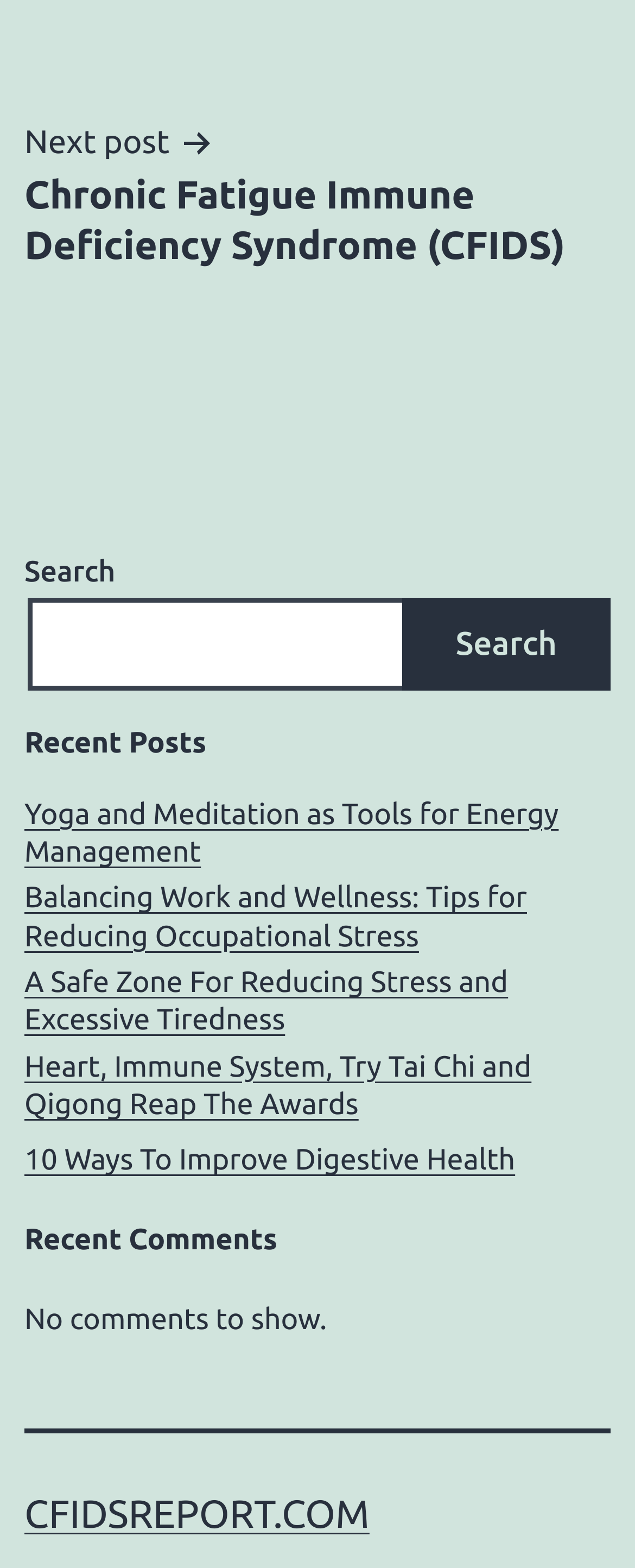Are there any comments on the webpage?
Please provide a single word or phrase as your answer based on the screenshot.

No